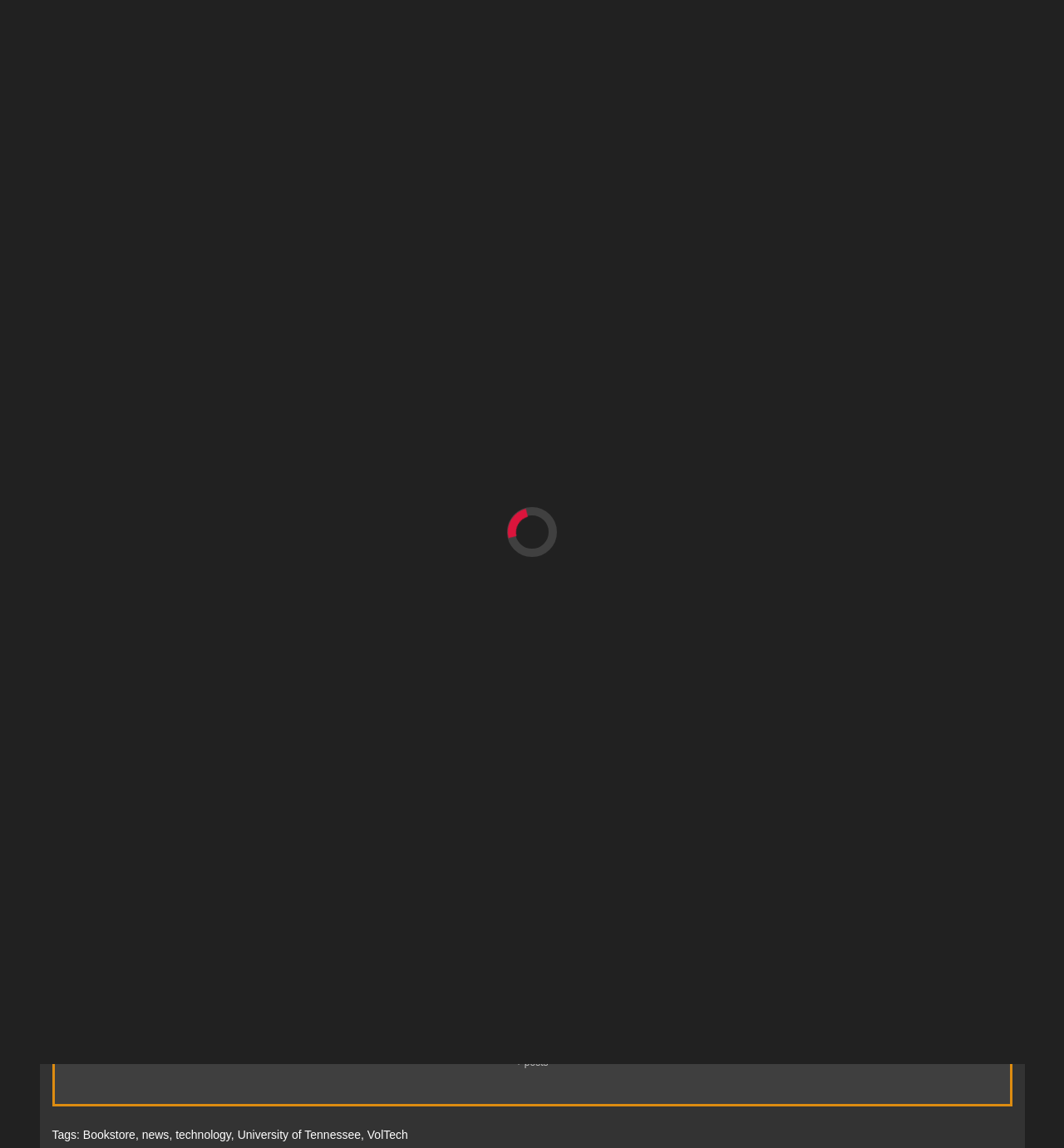What is the name of the university mentioned in the article?
Using the visual information, answer the question in a single word or phrase.

University of Tennessee